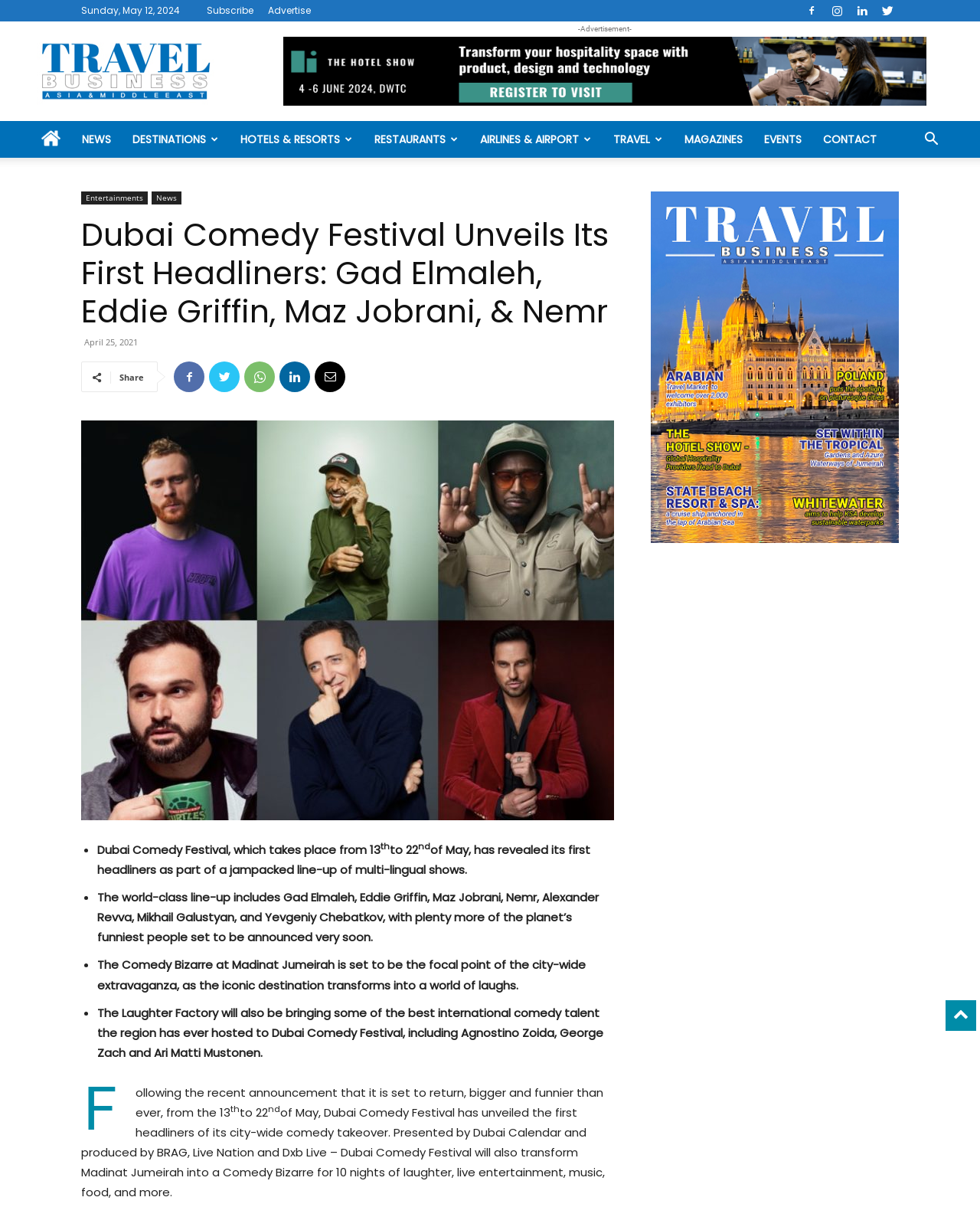Offer a detailed explanation of the webpage layout and contents.

The webpage is about the Dubai Comedy Festival, which is taking place from May 13th to 22nd. At the top of the page, there is a header section with links to subscribe, advertise, and social media icons. Below this, there is a large image spanning almost the entire width of the page.

The main content of the page is divided into sections. The first section has a heading that reads "Dubai Comedy Festival Unveils Its First Headliners: Gad Elmaleh, Eddie Griffin, Maz Jobrani, & Nemr". Below this, there is a paragraph of text that describes the festival, including the dates and the announcement of the first headliners. The text is accompanied by social media links and a "Share" button.

The next section is a list of articles or news items, each with a bullet point and a brief summary. The list includes articles about the festival, including the announcement of the first headliners and the transformation of Madinat Jumeirah into a "Comedy Bizarre".

There are several images scattered throughout the page, including a logo for "Travel Business" at the top and a large image below the main content section. The page also has a navigation menu at the top with links to various categories, including "NEWS", "DESTINATIONS", and "EVENTS".